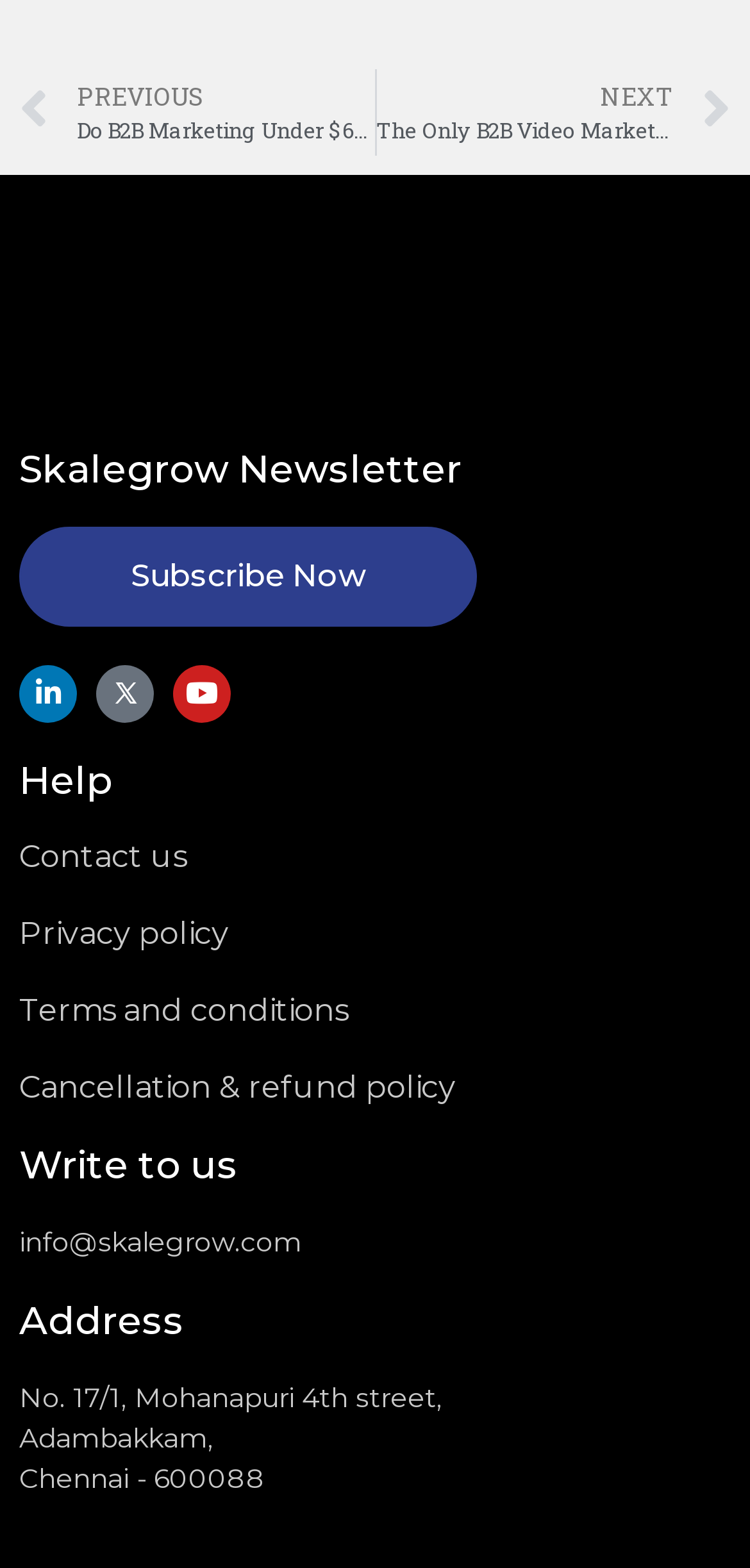Identify the bounding box coordinates of the element that should be clicked to fulfill this task: "Write to Skalegrow at info@skalegrow.com". The coordinates should be provided as four float numbers between 0 and 1, i.e., [left, top, right, bottom].

[0.026, 0.779, 0.974, 0.805]